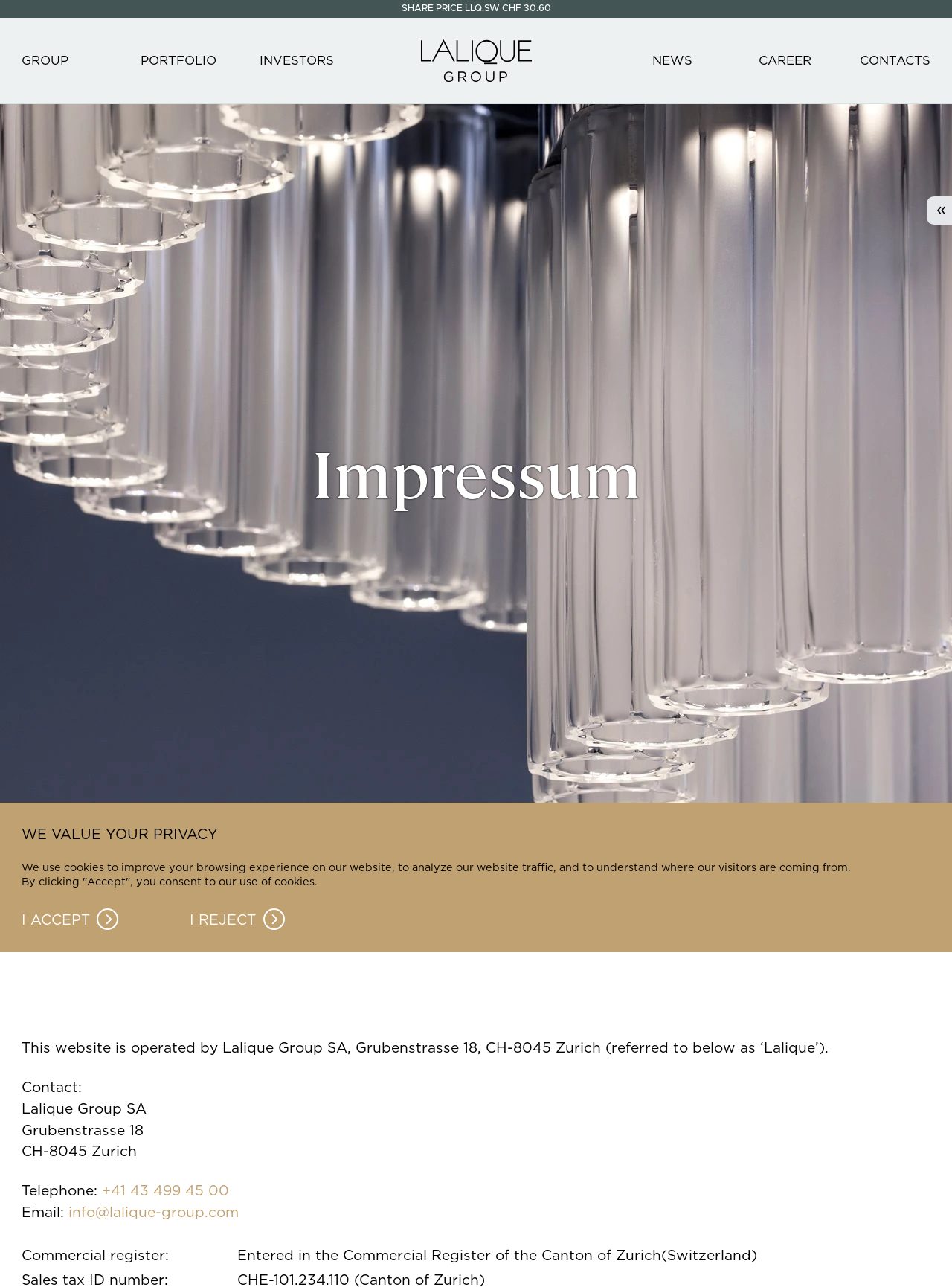Find the bounding box coordinates for the area you need to click to carry out the instruction: "Send an email to Lalique". The coordinates should be four float numbers between 0 and 1, indicated as [left, top, right, bottom].

[0.072, 0.935, 0.251, 0.949]